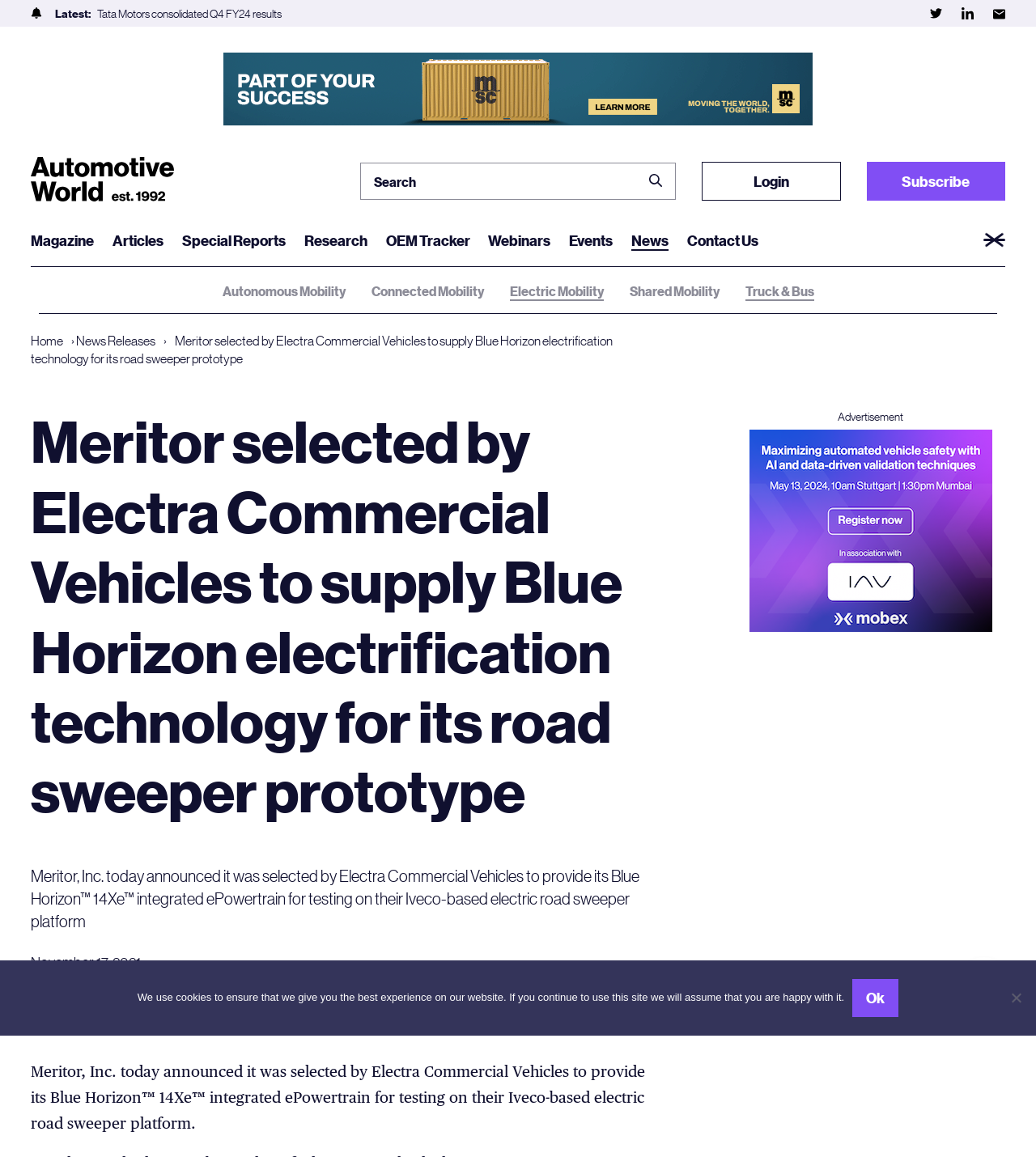Please identify the bounding box coordinates of the element I need to click to follow this instruction: "Login to the website".

[0.678, 0.14, 0.811, 0.173]